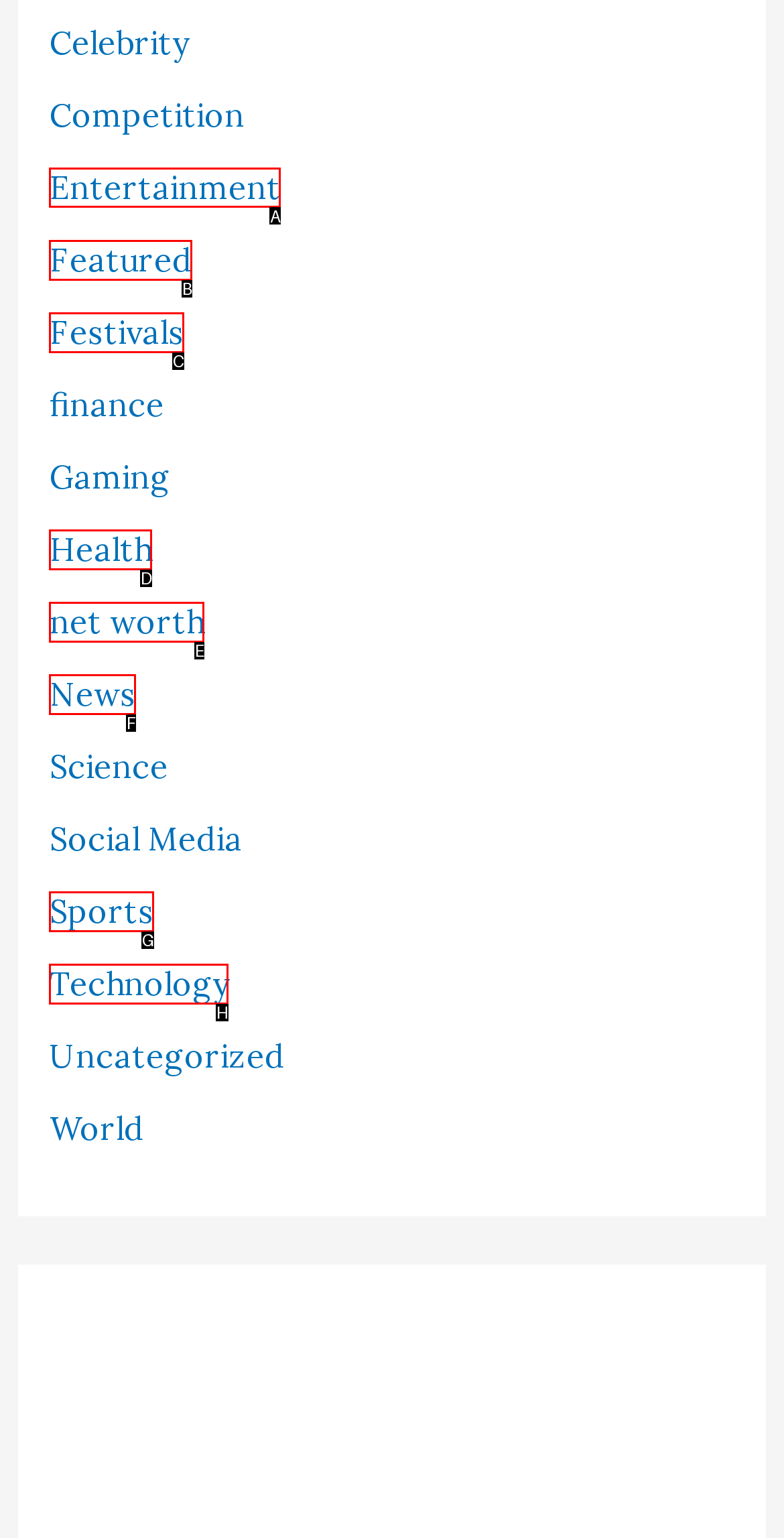Choose the HTML element that needs to be clicked for the given task: Browse Entertainment Respond by giving the letter of the chosen option.

A